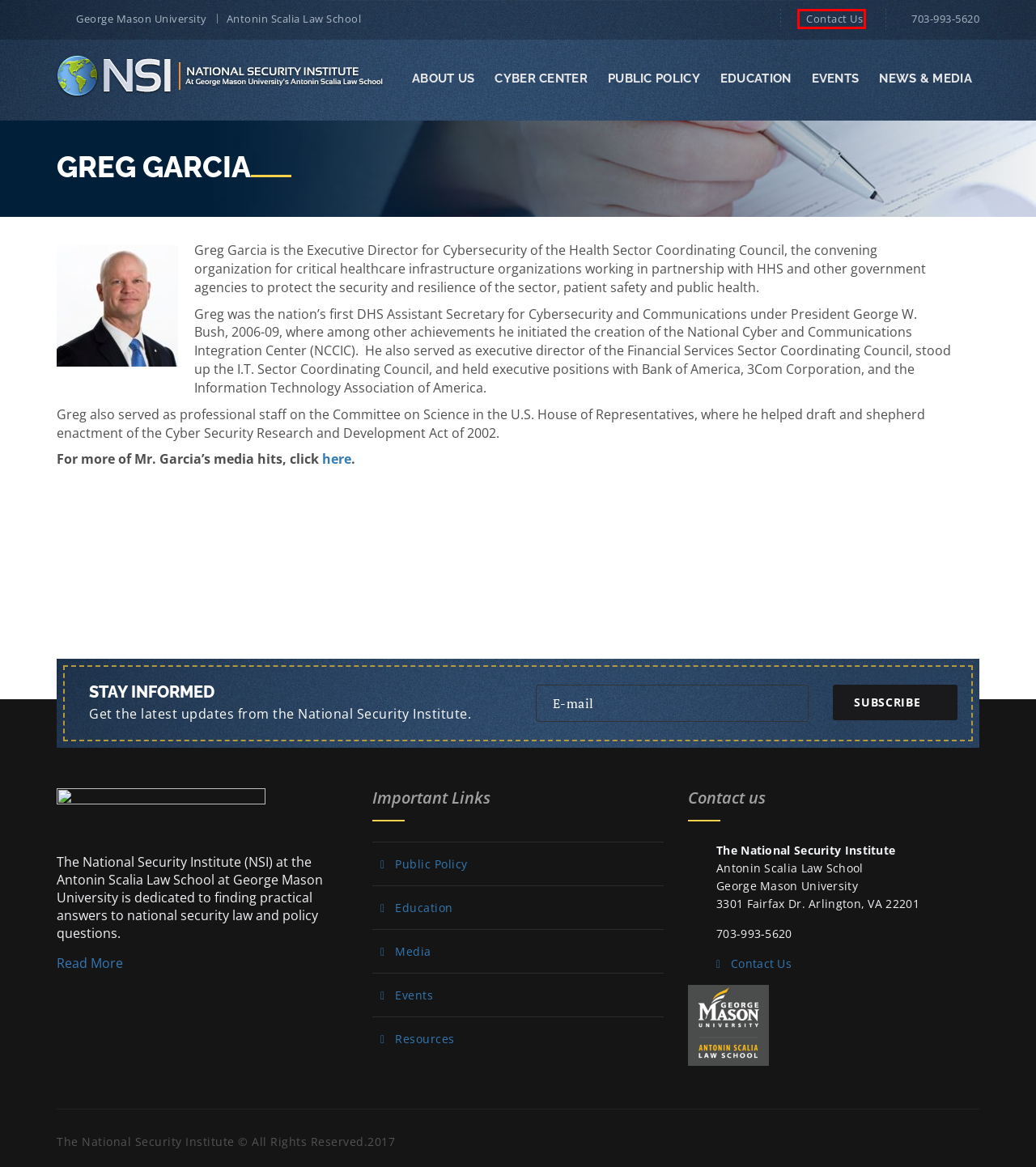You are given a screenshot of a webpage with a red rectangle bounding box around an element. Choose the best webpage description that matches the page after clicking the element in the bounding box. Here are the candidates:
A. Home | Antonin Scalia Law School
B. Public Policy - National Security Institute
C. Contact Us - National Security Institute
D. Upcoming Events - National Security Institute
E. Cyber and Tech Center - National Security Institute
F. Greg Garcia in the News - National Security Institute
G. Education - National Security Institute
H. National Security Institute - National Security Institute

C